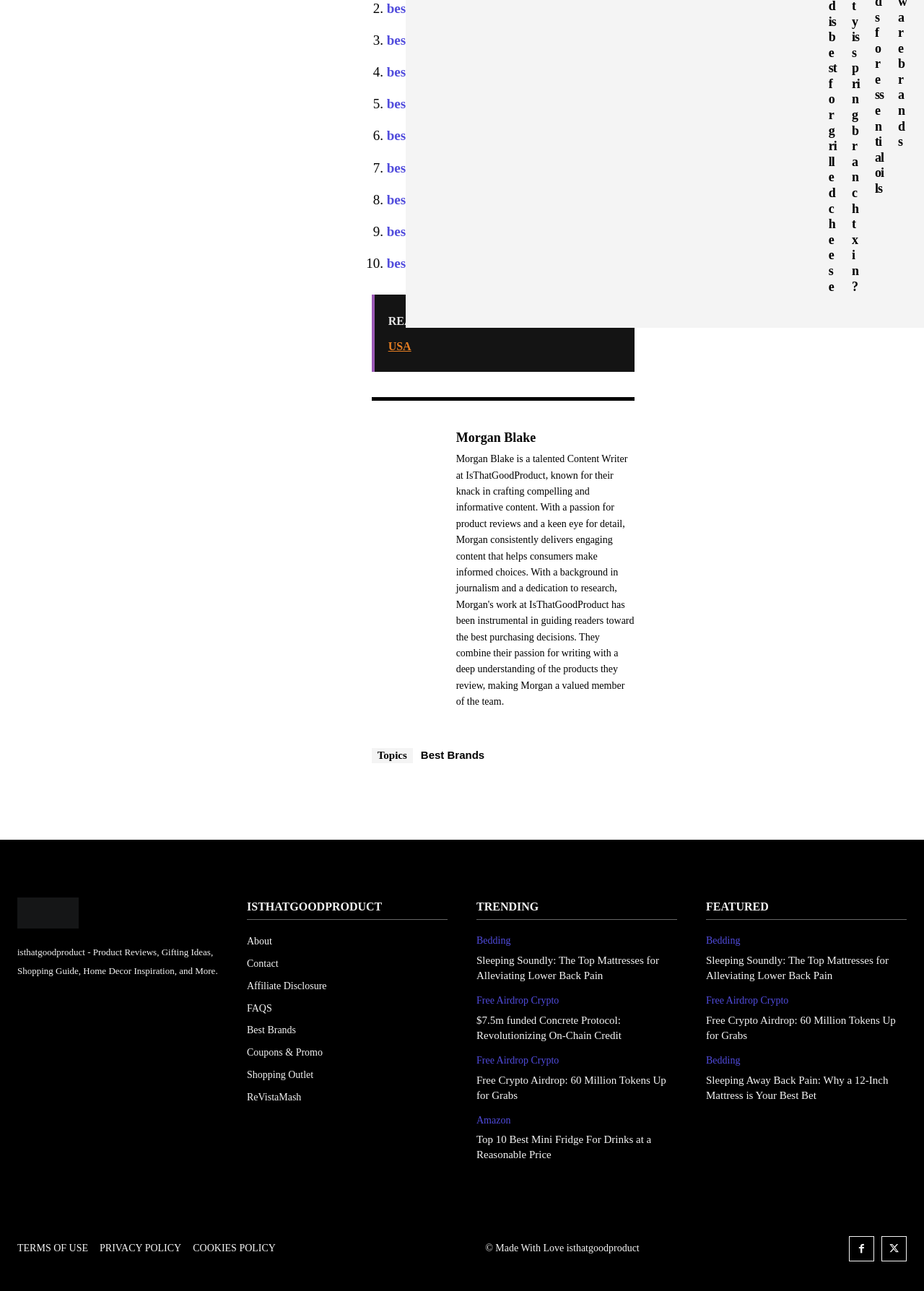Extract the bounding box coordinates for the UI element described as: "Contact".

[0.267, 0.738, 0.484, 0.755]